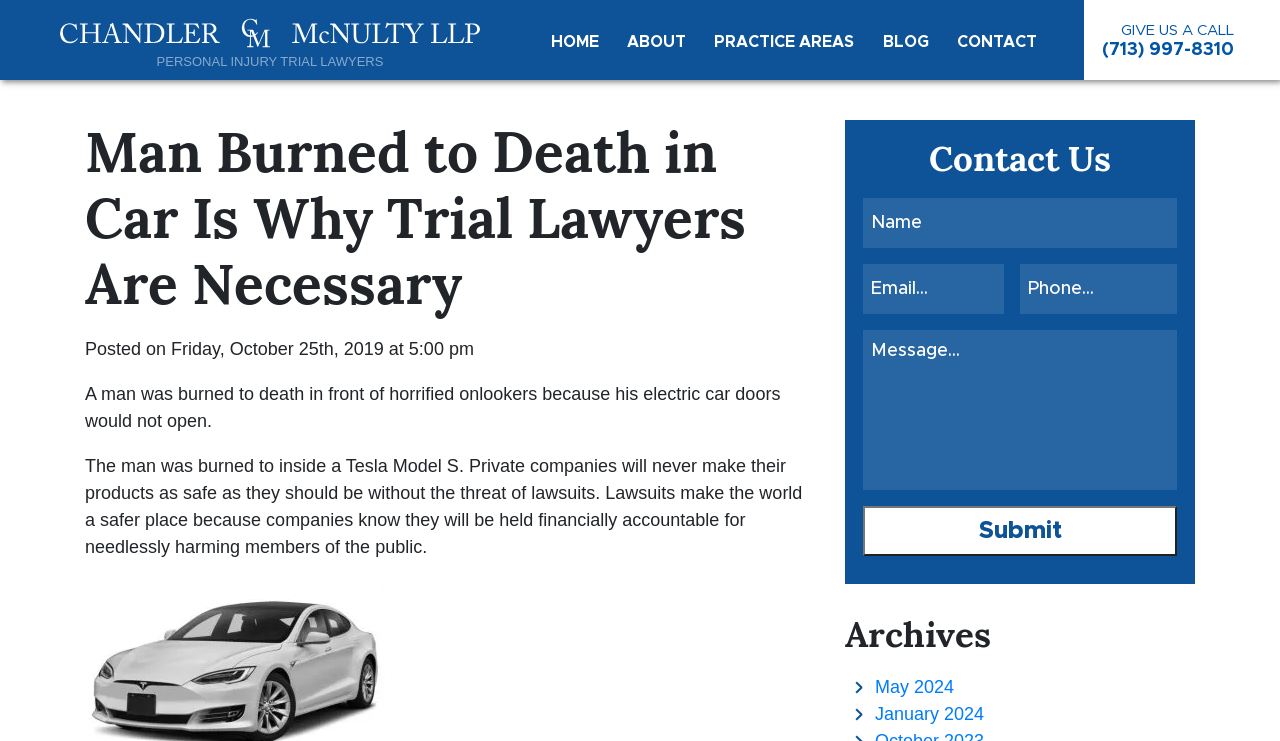With reference to the image, please provide a detailed answer to the following question: What is the name of the law firm?

I found the name of the law firm by looking at the top-left corner of the webpage, where I saw a logo and a link with the text 'Chandler McNulty, LLP PERSONAL INJURY TRIAL LAWYERS'.